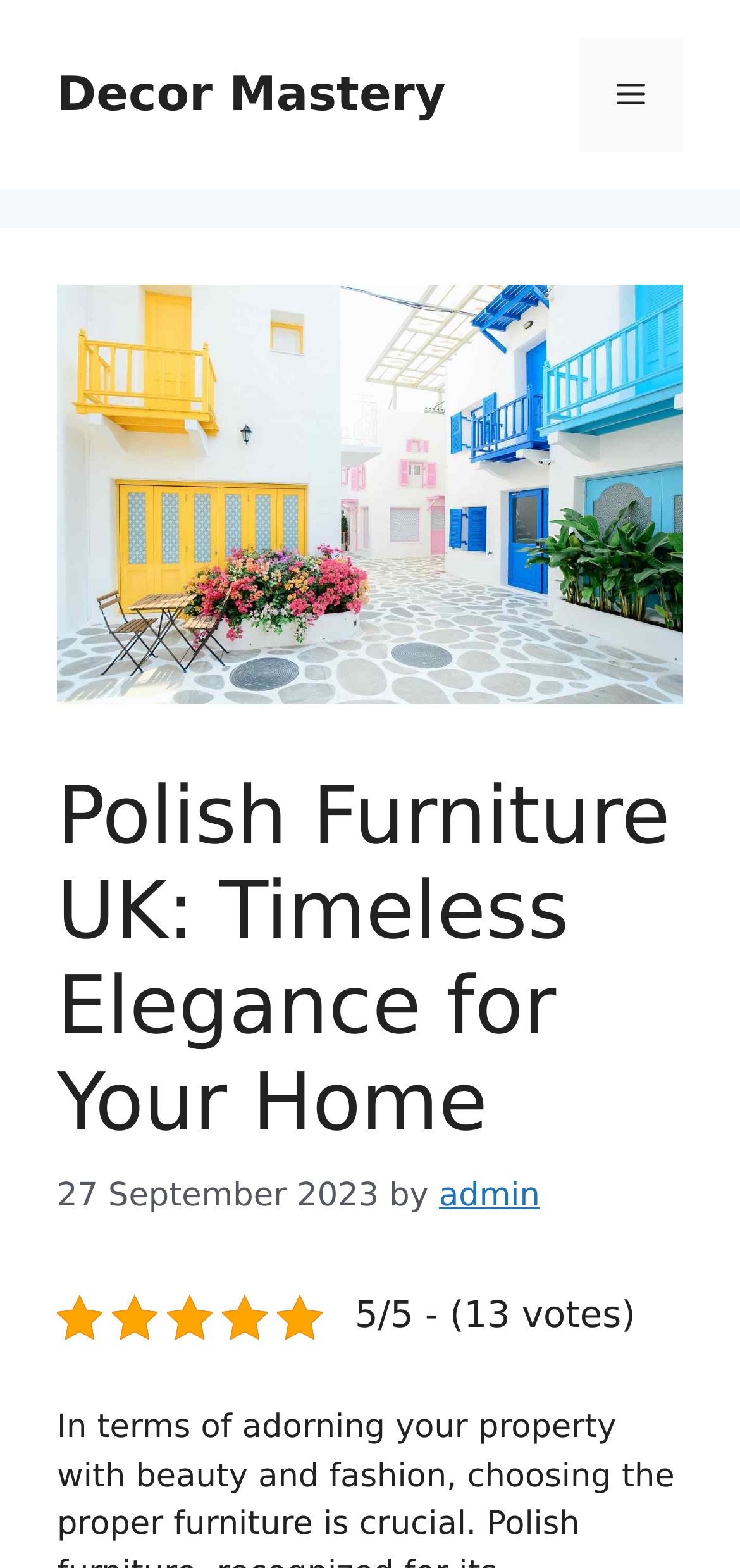Detail the webpage's structure and highlights in your description.

The webpage is about Polish Furniture UK, featuring a comprehensive guide to beautifully crafted pieces. At the top of the page, there is a banner with a link to "Decor Mastery" on the left side and a mobile toggle button on the right side. Below the banner, there is a large image showcasing an elegant dining set from Polish Furniture UK.

Underneath the image, there is a header section with a heading that matches the title of the webpage, "Polish Furniture UK: Timeless Elegance for Your Home". This heading is followed by a timestamp indicating the publication date, "27 September 2023", and the author's name, "admin". 

On the same level as the timestamp, there is a rating section displaying a 5-star rating with 13 votes. The rating is positioned near the center of the page, slightly above the middle section. Overall, the webpage has a clean and organized structure, making it easy to navigate and find the desired information about Polish Furniture UK.